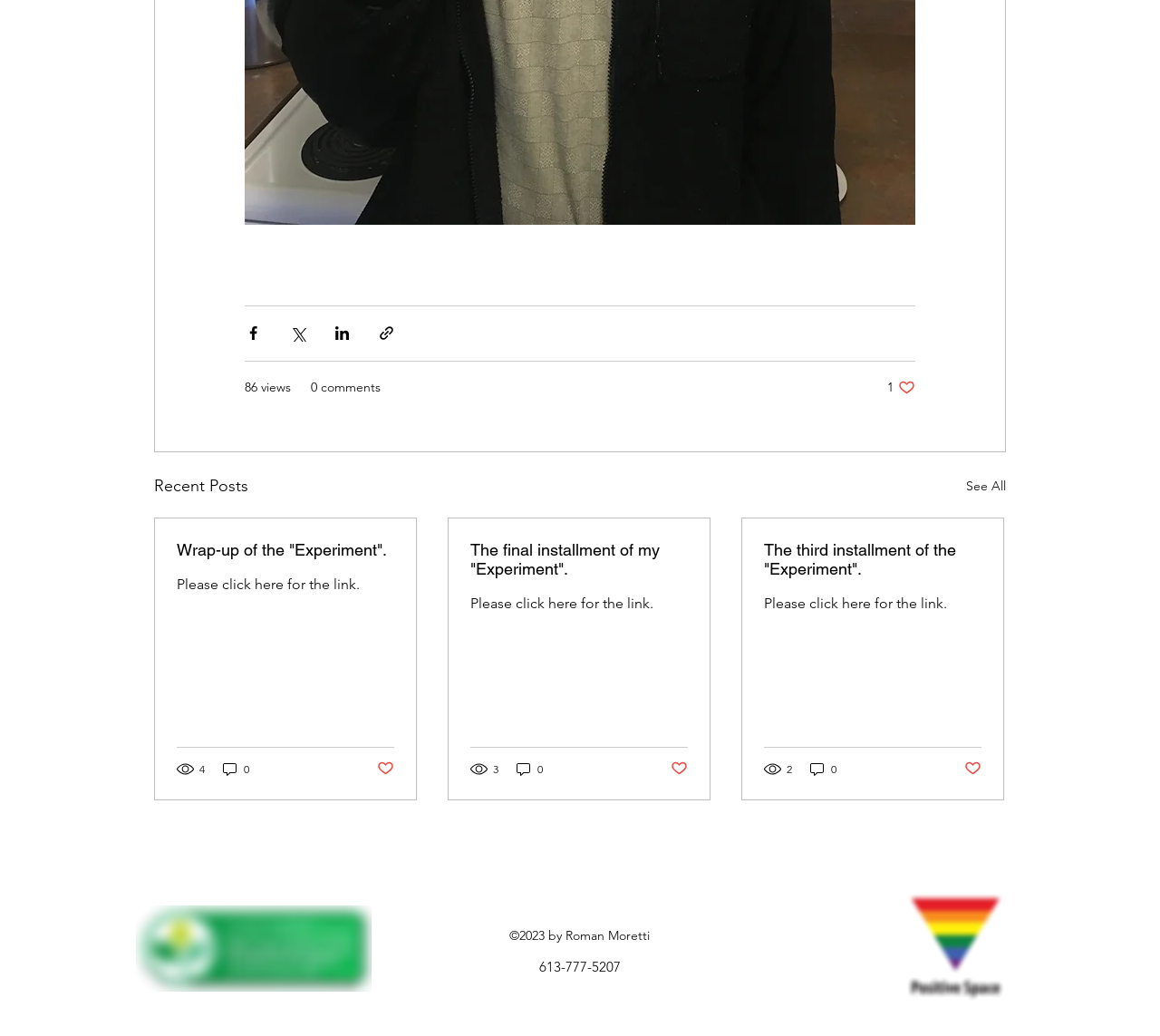Please specify the bounding box coordinates in the format (top-left x, top-left y, bottom-right x, bottom-right y), with values ranging from 0 to 1. Identify the bounding box for the UI component described as follows: 0

[0.697, 0.734, 0.723, 0.751]